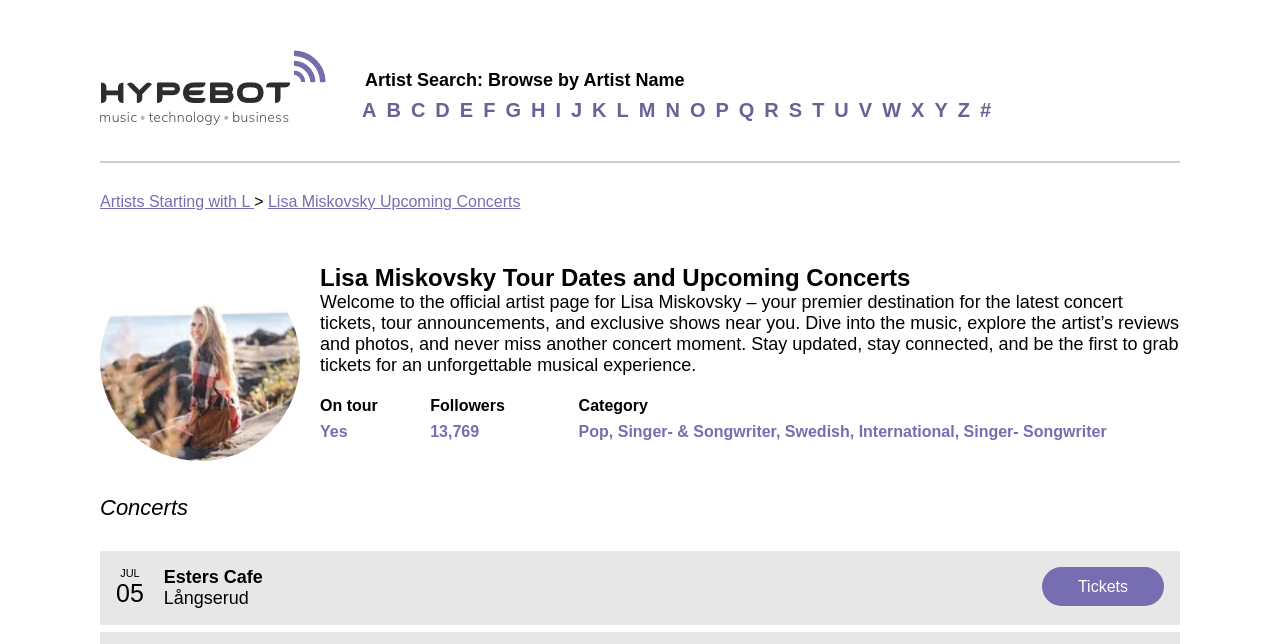Determine the bounding box coordinates of the region to click in order to accomplish the following instruction: "View Lisa Miskovsky upcoming concerts". Provide the coordinates as four float numbers between 0 and 1, specifically [left, top, right, bottom].

[0.209, 0.3, 0.407, 0.326]